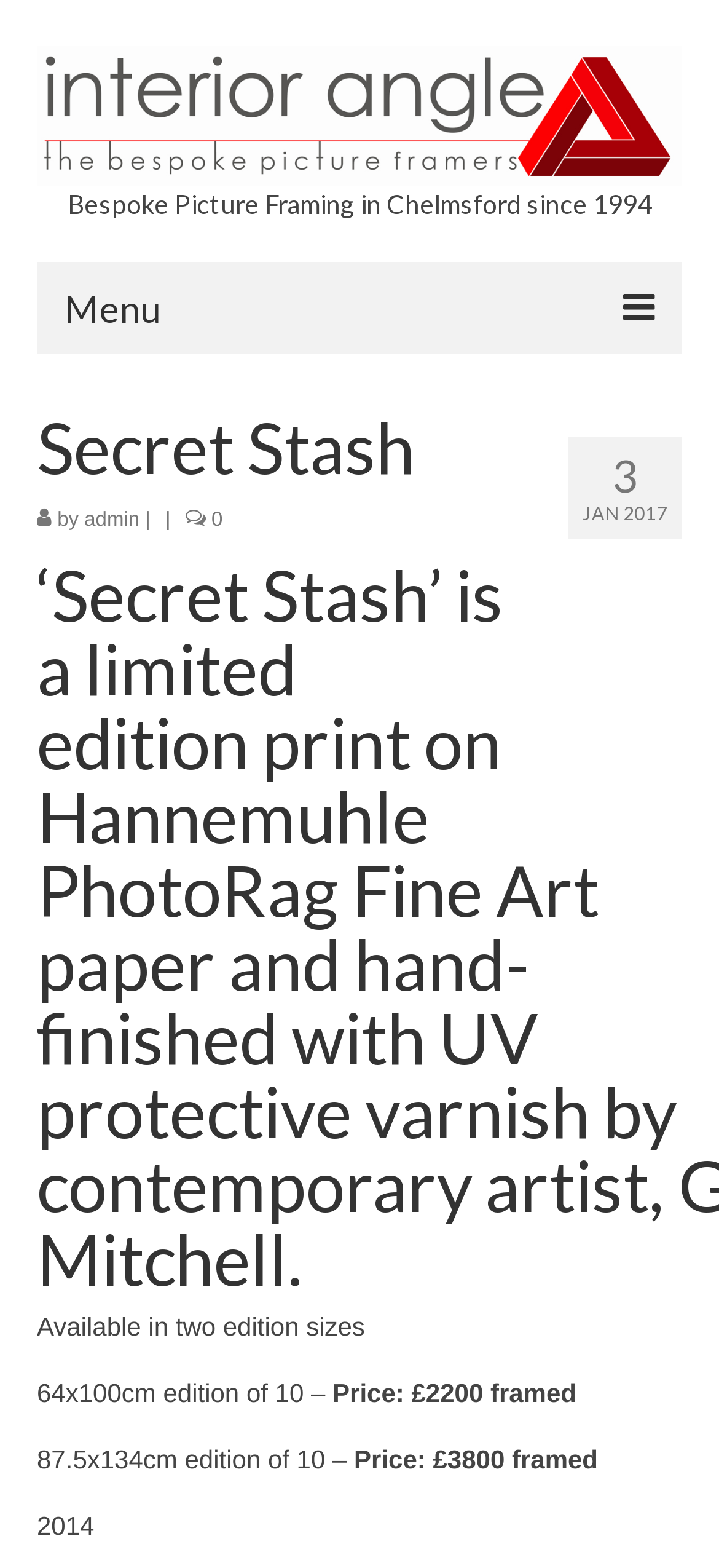Predict the bounding box of the UI element based on the description: "About". The coordinates should be four float numbers between 0 and 1, formatted as [left, top, right, bottom].

[0.077, 0.382, 0.923, 0.43]